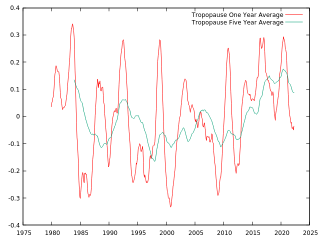What is the purpose of the graph?
Give a detailed response to the question by analyzing the screenshot.

The purpose of the graph is to illustrate the temperature anomalies in the tropopause over a period of time, highlighting significant trends in atmospheric temperature, likely influenced by various climatic factors.